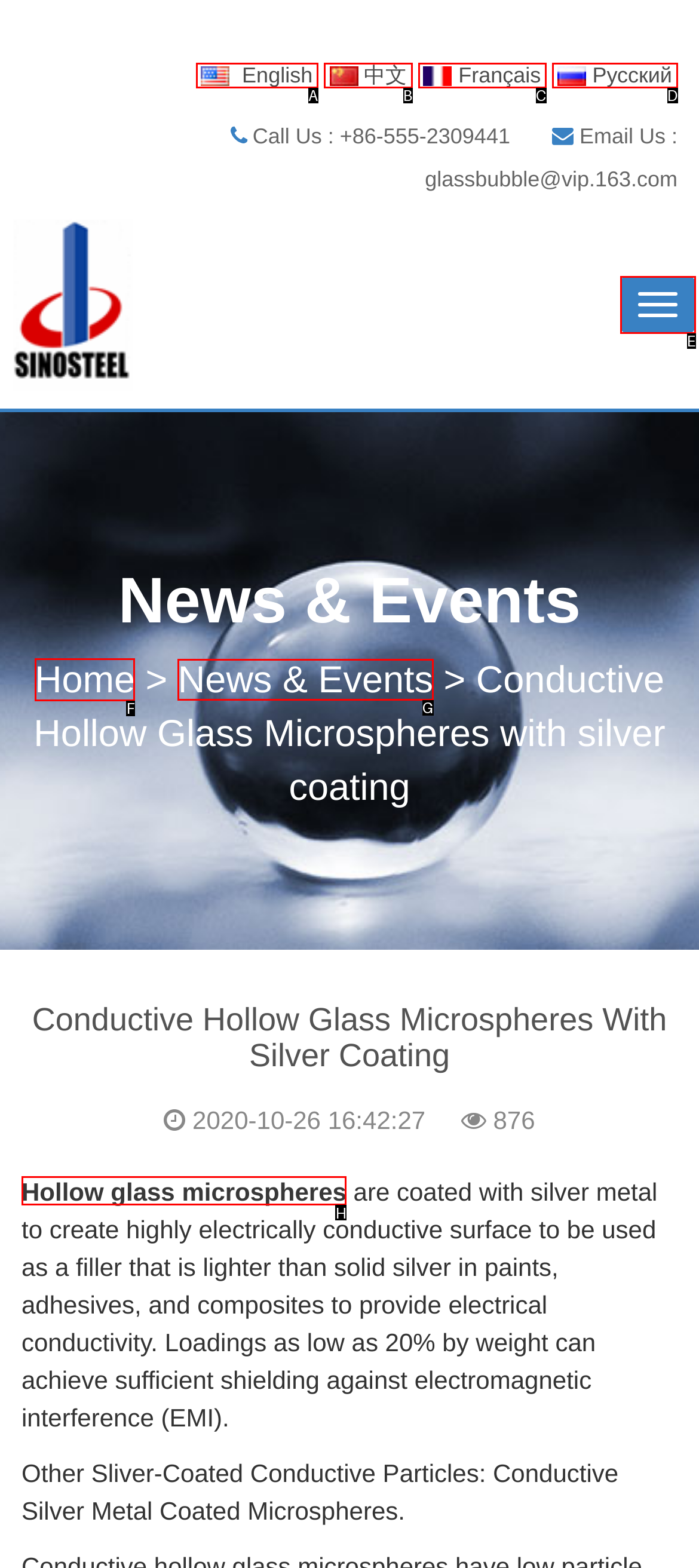Identify the letter of the correct UI element to fulfill the task: Go to Home from the given options in the screenshot.

F